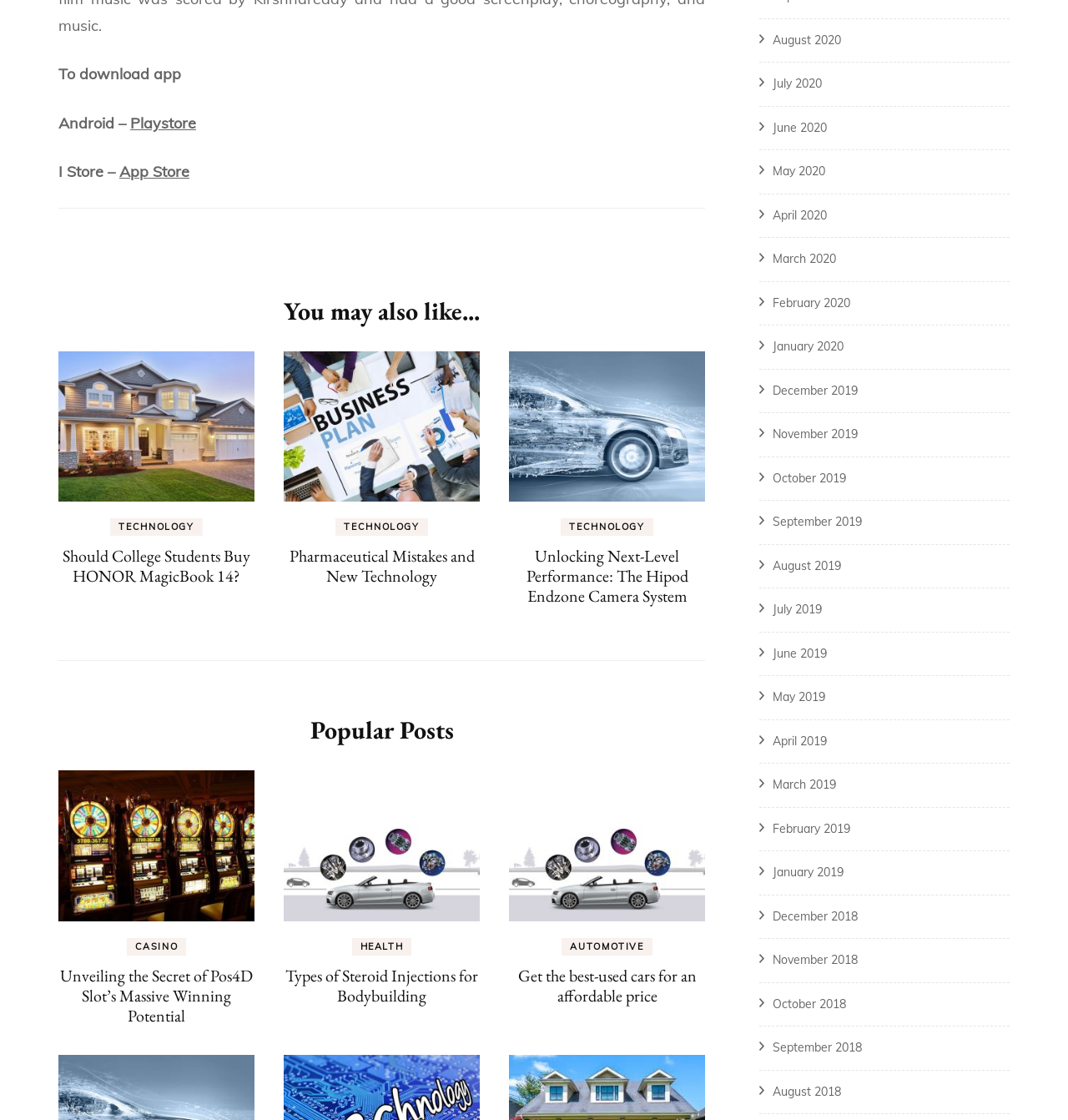Determine the bounding box coordinates for the region that must be clicked to execute the following instruction: "Read the article 'Should College Students Buy HONOR MagicBook 14?'".

[0.055, 0.212, 0.238, 0.248]